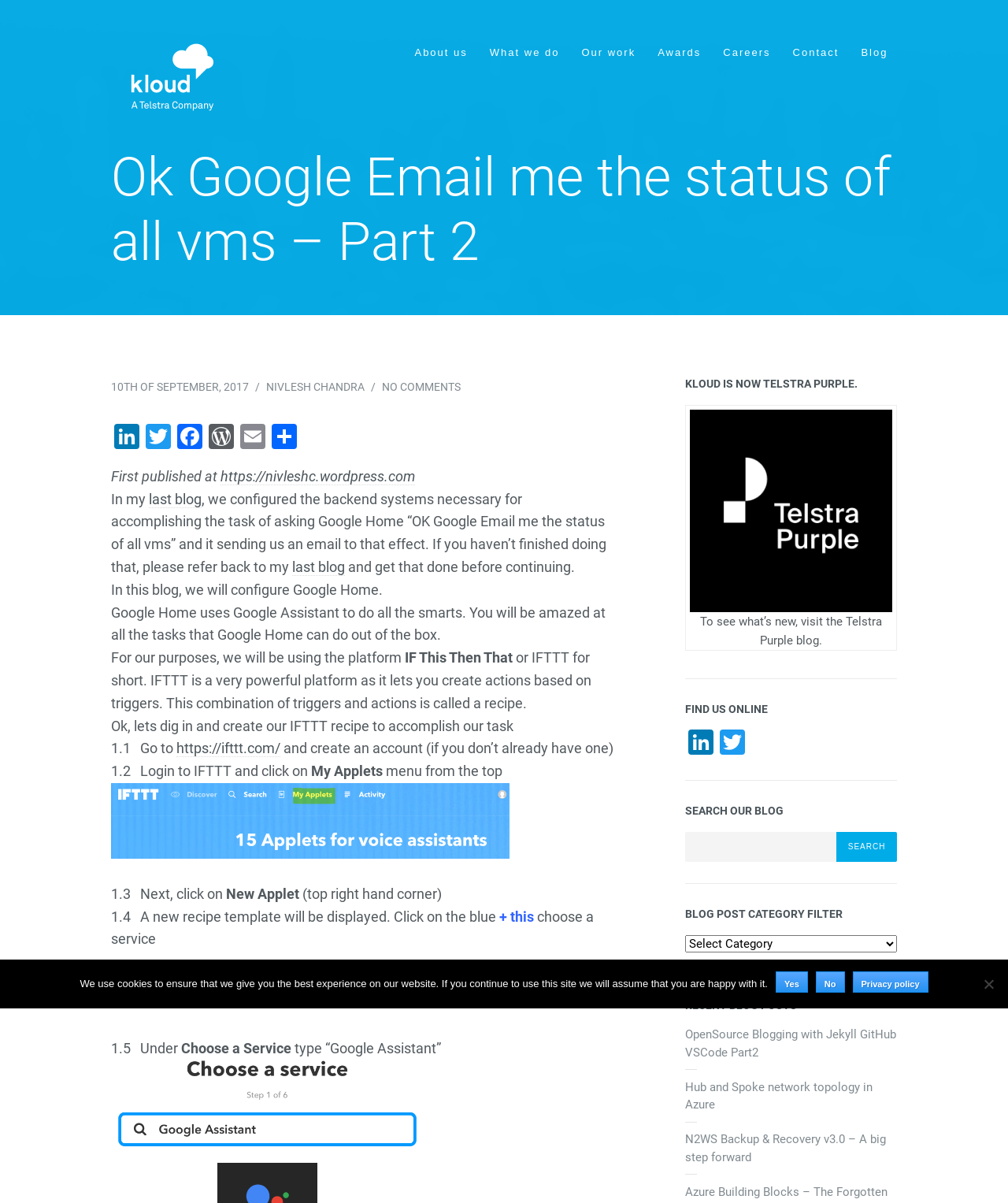Please find and report the bounding box coordinates of the element to click in order to perform the following action: "View News". The coordinates should be expressed as four float numbers between 0 and 1, in the format [left, top, right, bottom].

None